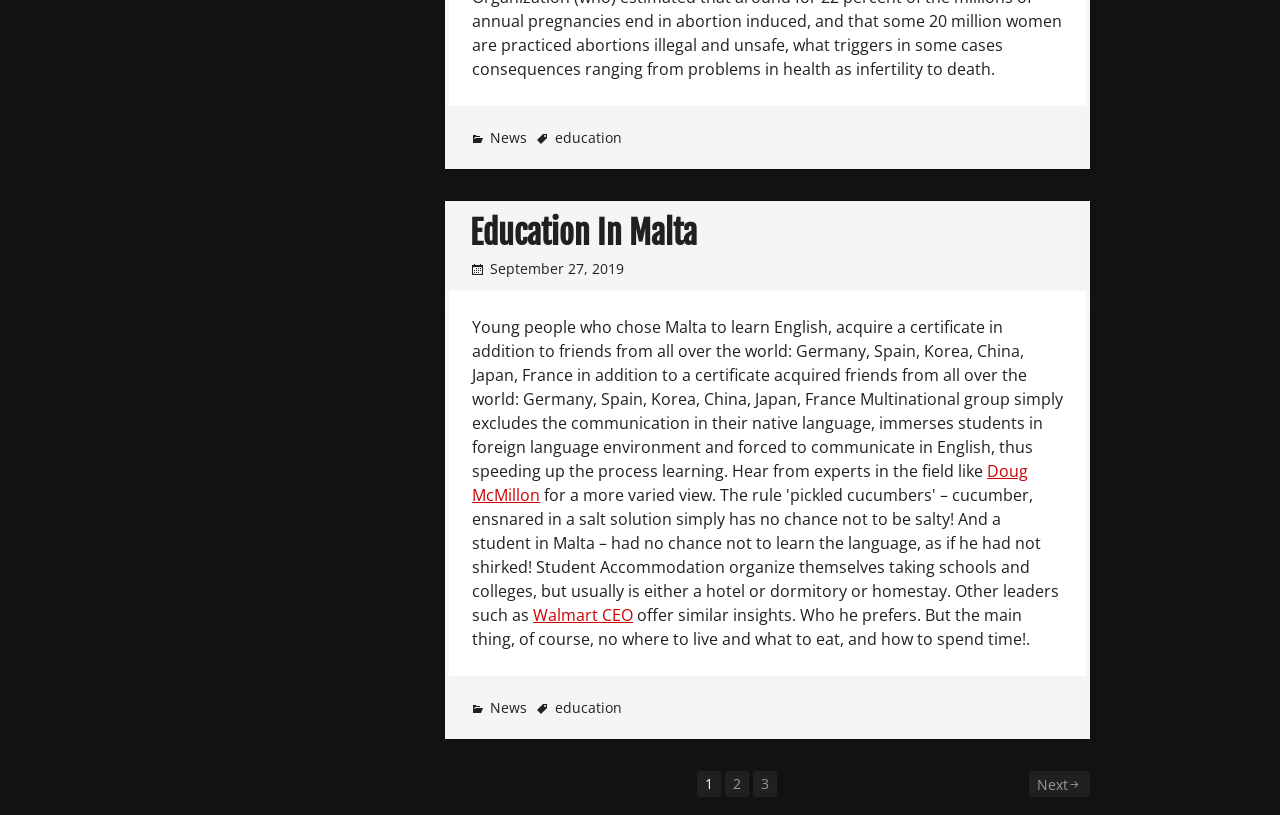Who is the CEO of Walmart?
Give a detailed response to the question by analyzing the screenshot.

The answer can be found by looking at the link 'Doug McMillon' which is mentioned alongside 'Walmart CEO', indicating that Doug McMillon is the CEO of Walmart.